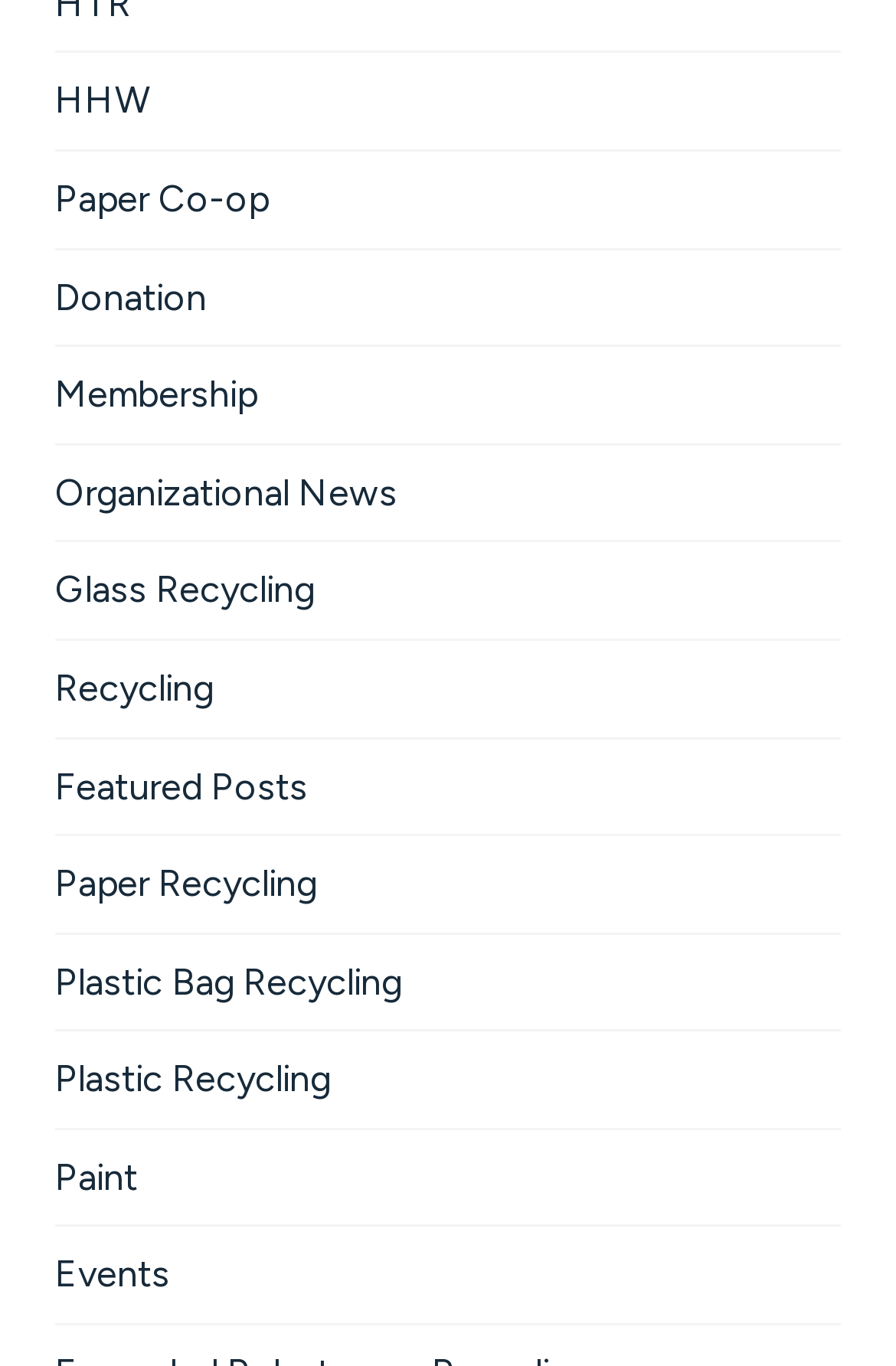Determine the bounding box of the UI component based on this description: "Donation". The bounding box coordinates should be four float values between 0 and 1, i.e., [left, top, right, bottom].

[0.062, 0.183, 0.938, 0.252]